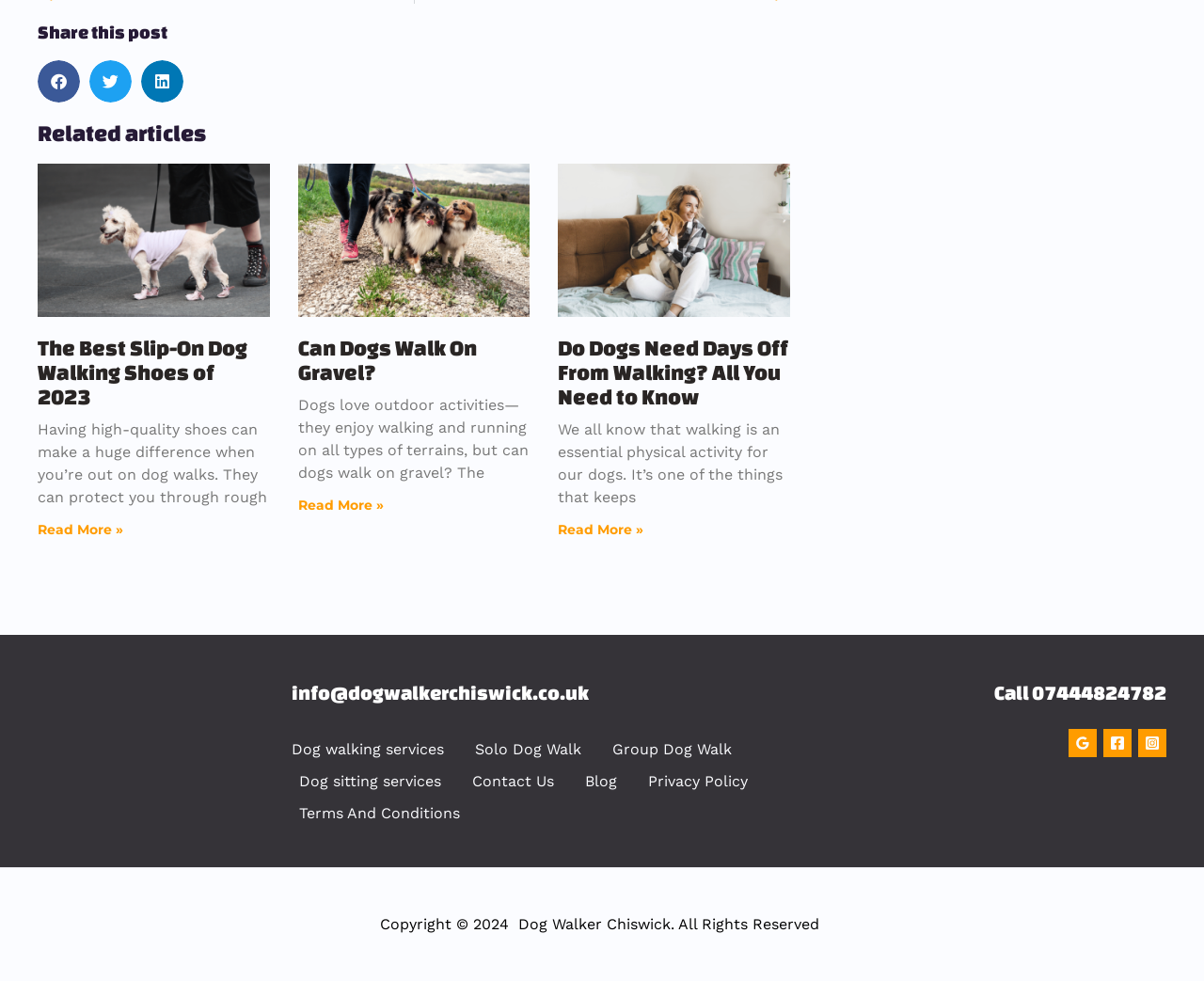Locate the bounding box coordinates of the clickable region to complete the following instruction: "Call 07444824782."

[0.797, 0.69, 0.969, 0.722]